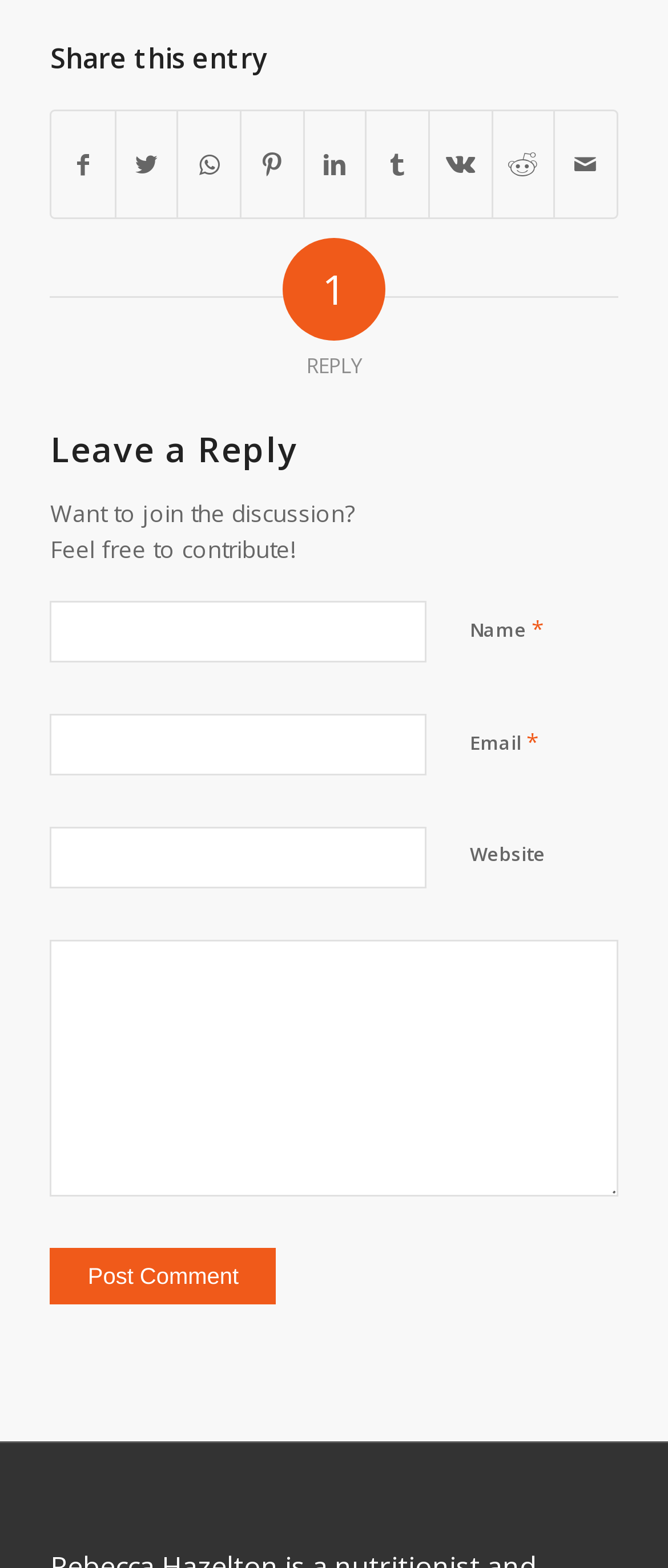Please locate the bounding box coordinates of the element that should be clicked to achieve the given instruction: "Enter your name".

[0.075, 0.383, 0.639, 0.423]